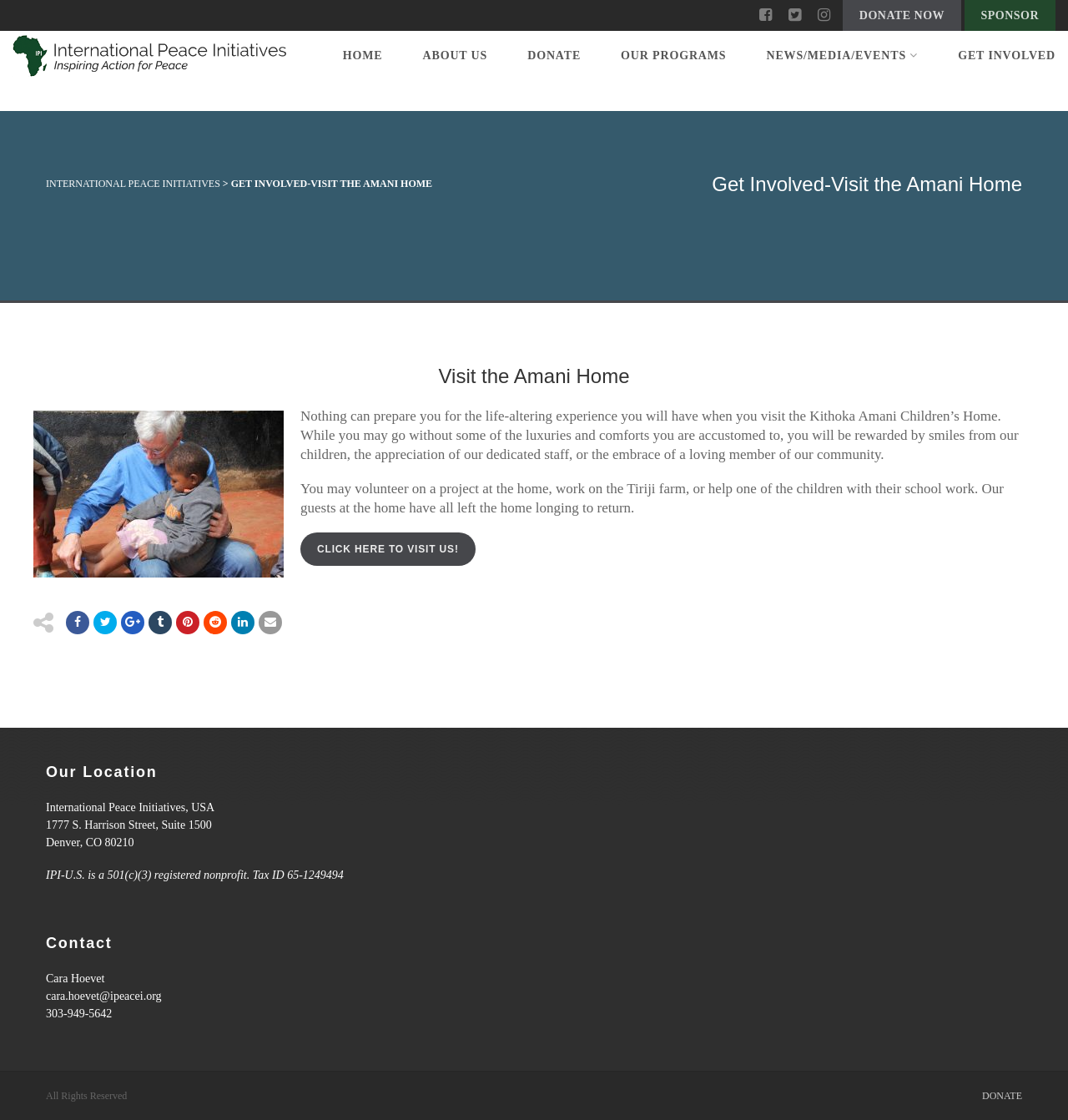What is the purpose of the 'GET INVOLVED' link?
Give a detailed and exhaustive answer to the question.

I inferred this by looking at the text surrounding the 'GET INVOLVED' link, which mentions visiting the Amani Home, and the context of the webpage, which is about International Peace Initiatives.